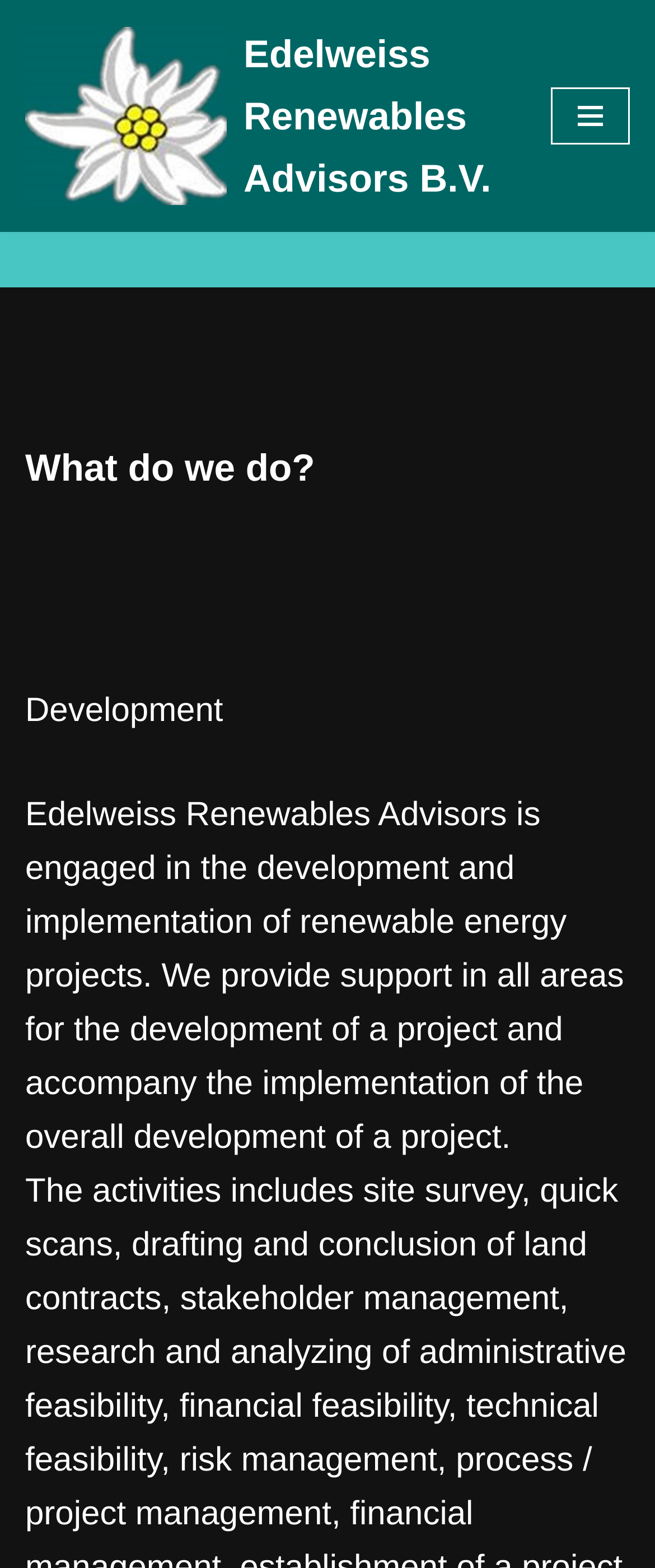Reply to the question below using a single word or brief phrase:
What does Edelweiss Renewables Advisors do?

Development and implementation of renewable energy projects